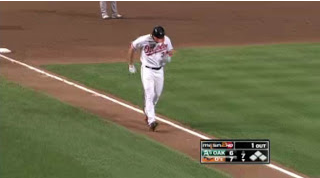Carefully observe the image and respond to the question with a detailed answer:
How many outs are there in the current inning?

The scoreboard in the background clearly displays the number of outs in the current inning, which is 1.